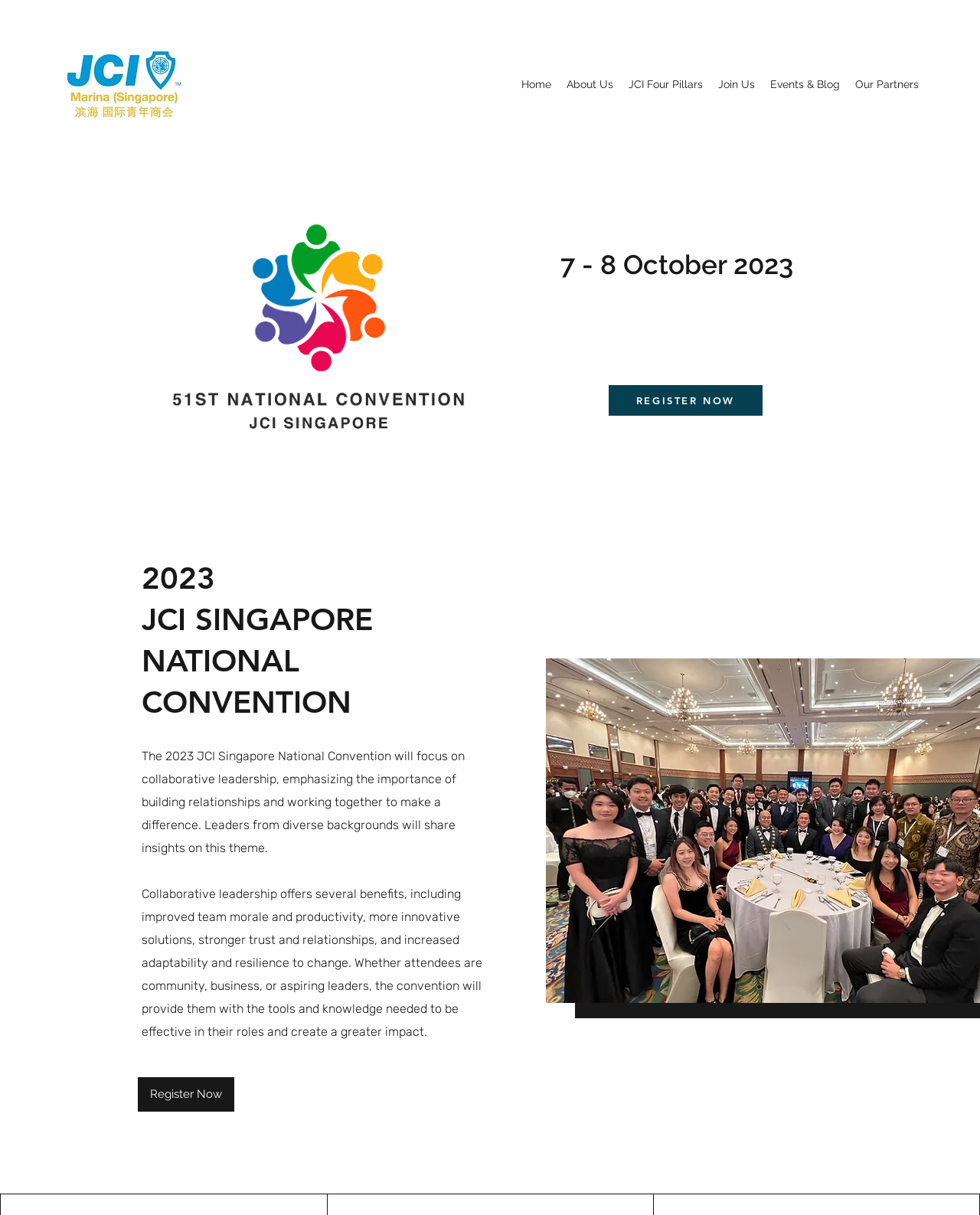Please specify the coordinates of the bounding box for the element that should be clicked to carry out this instruction: "Go to Home". The coordinates must be four float numbers between 0 and 1, formatted as [left, top, right, bottom].

[0.524, 0.06, 0.57, 0.079]